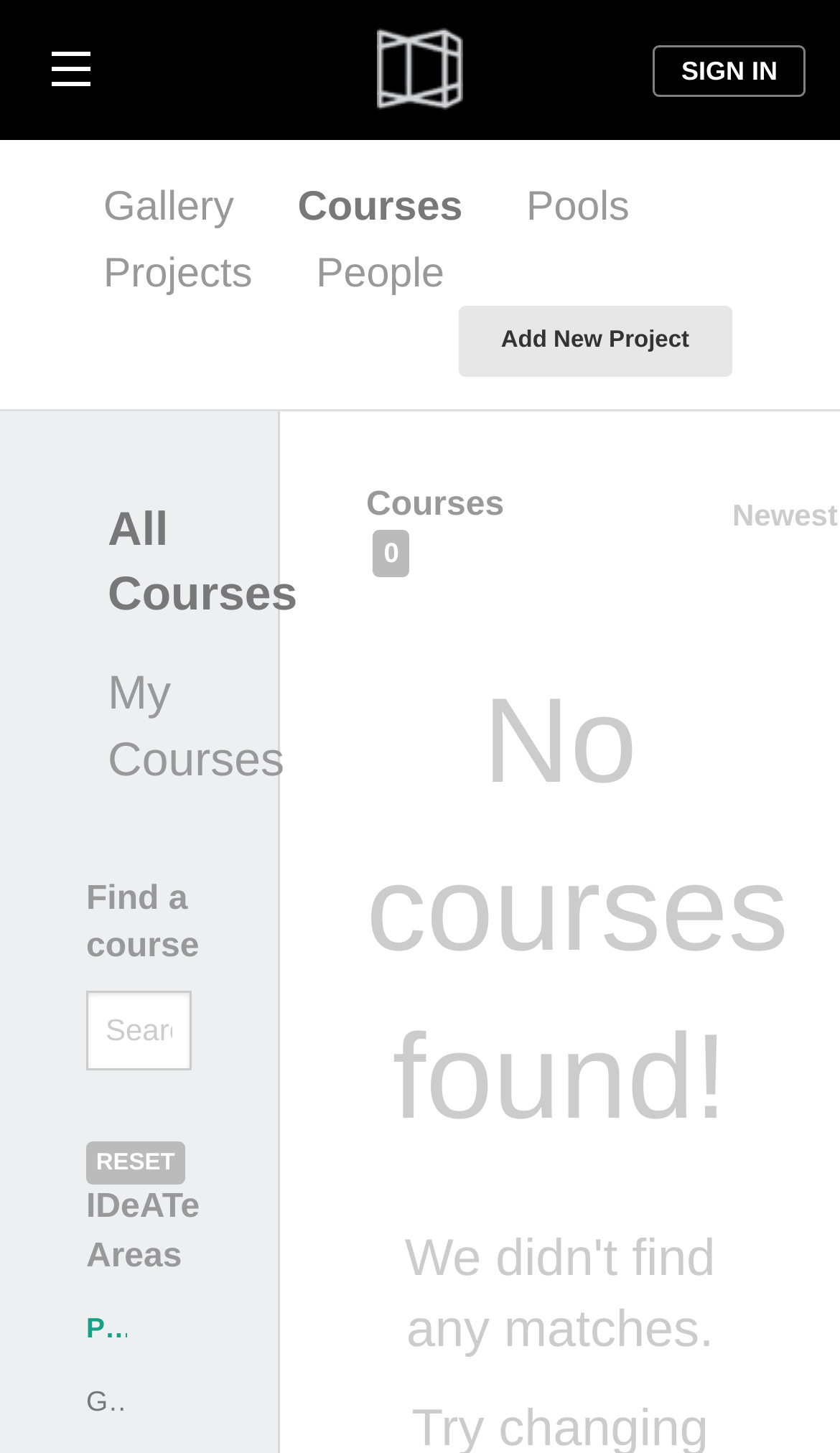Please locate the bounding box coordinates of the element that should be clicked to achieve the given instruction: "explore game design courses".

[0.103, 0.954, 0.306, 0.976]